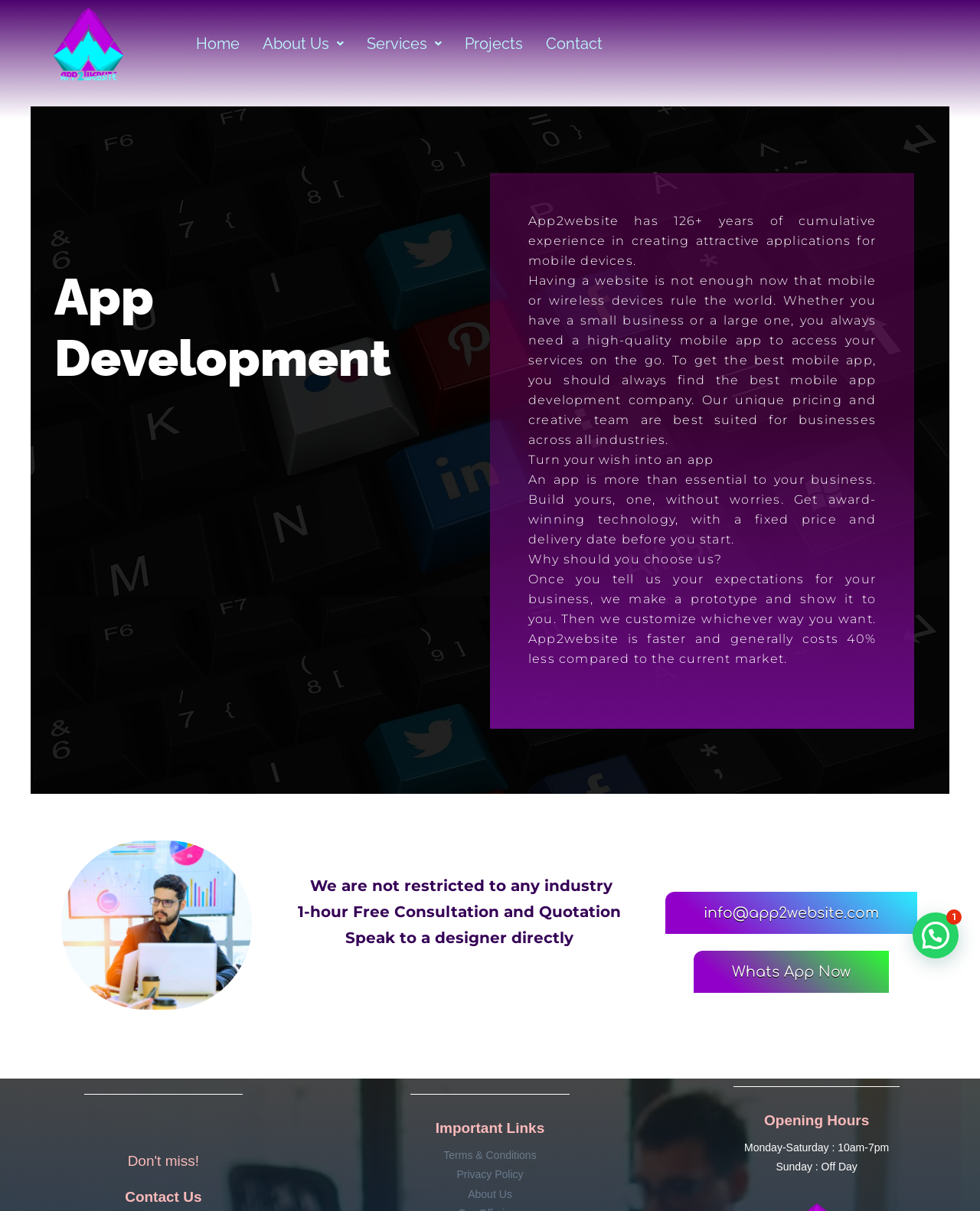What is the company's cumulative experience in creating mobile applications?
Look at the image and construct a detailed response to the question.

I found this information in the StaticText element with the text 'App2website has 126+ years of cumulative experience in creating attractive applications for mobile devices.'